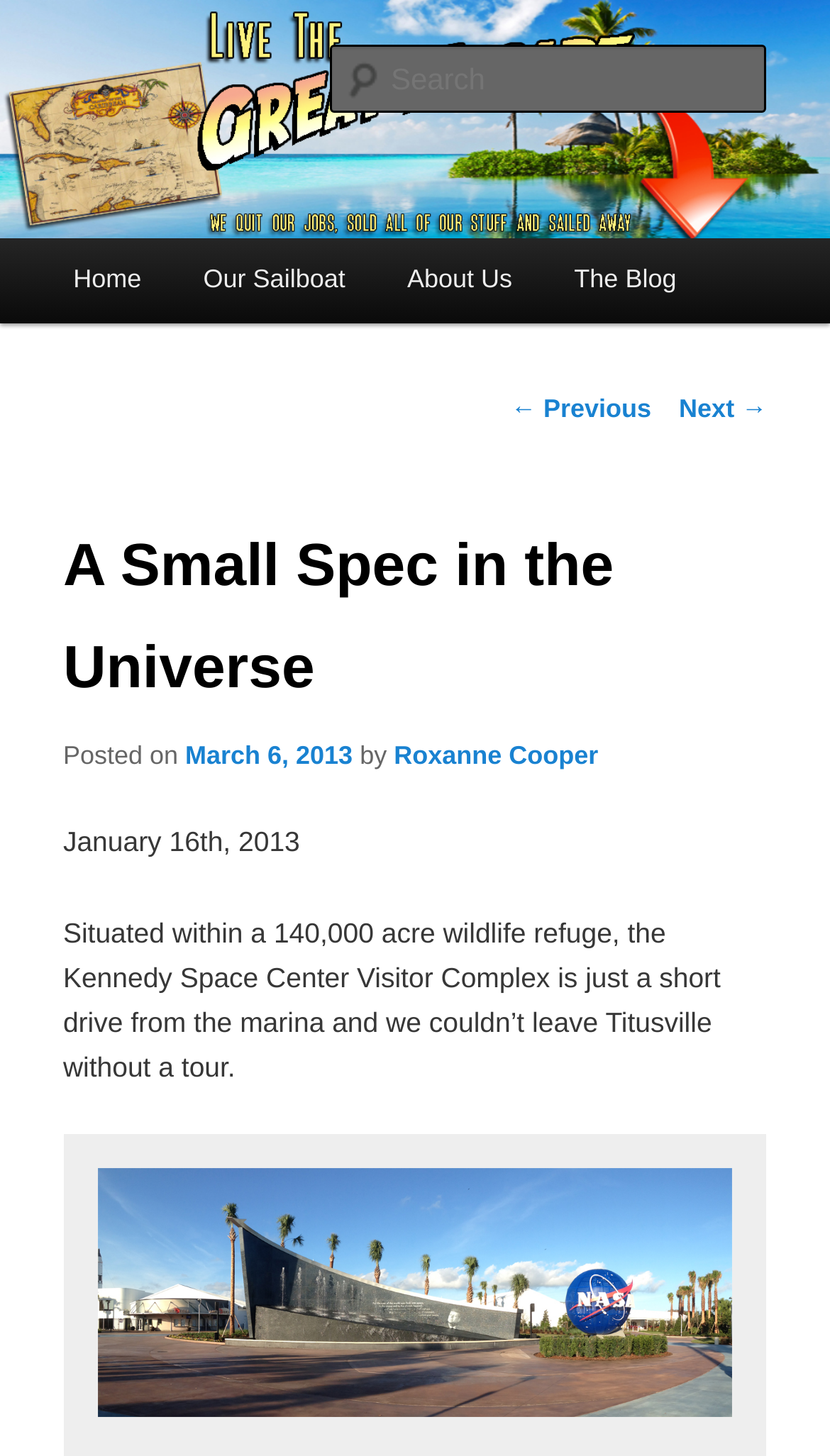What type of content is the blog primarily about?
Answer the question with a single word or phrase by looking at the picture.

Sailing travel